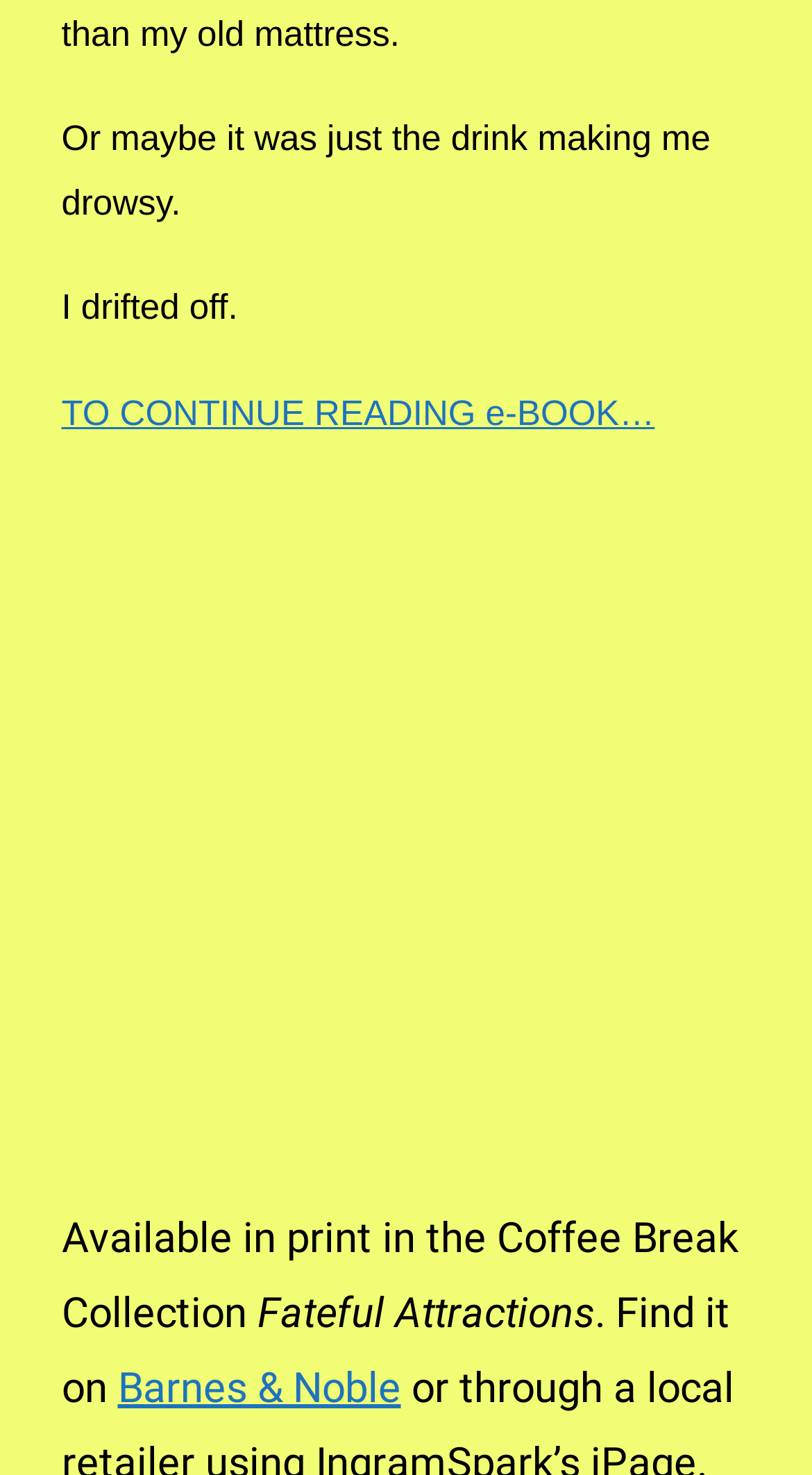What is the name of the e-book?
Can you provide an in-depth and detailed response to the question?

The name of the e-book is 'Fateful Attractions' because the text 'Fateful Attractions' is present on the webpage, and it is likely to be the title of the e-book being discussed.